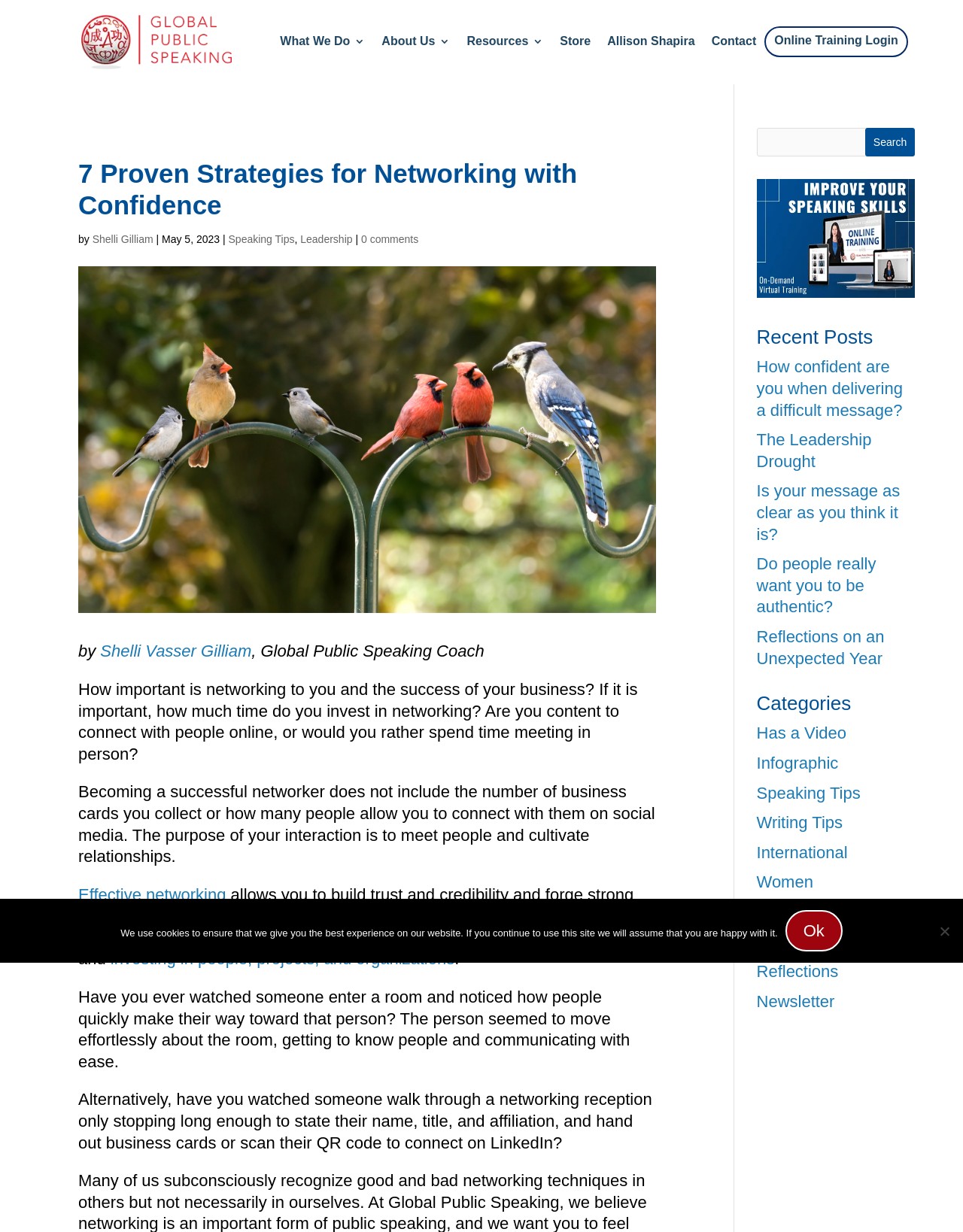What is the topic of the first recent post?
Based on the image, please offer an in-depth response to the question.

I looked at the first link under the 'Recent Posts' heading and found that it is titled 'How confident are you when delivering a difficult message?'.